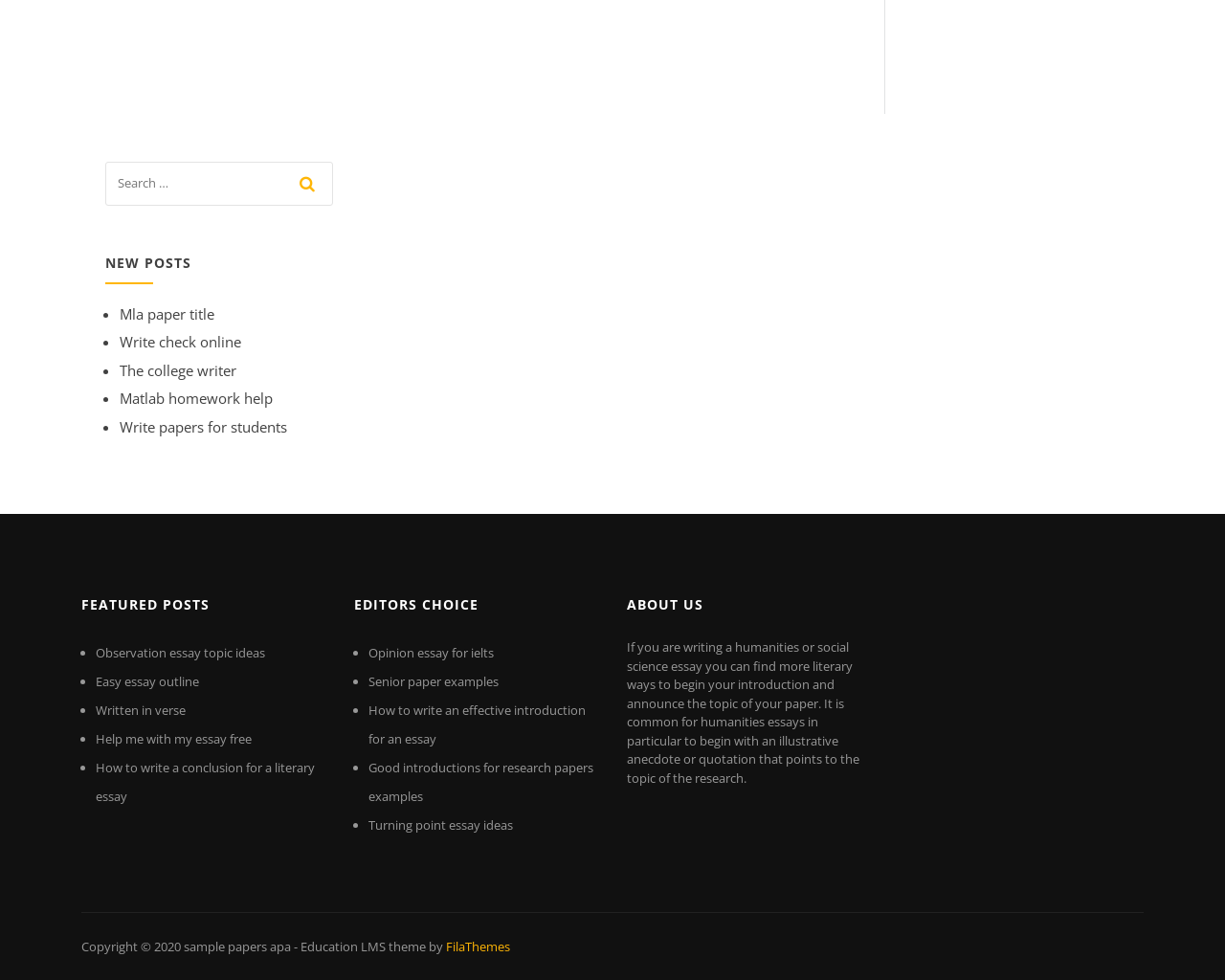What is the theme of the webpage?
Provide a detailed and well-explained answer to the question.

At the bottom of the webpage, I can see a notice that states 'Education LMS theme by FilaThemes', suggesting that the webpage is using an Education LMS theme designed by FilaThemes.